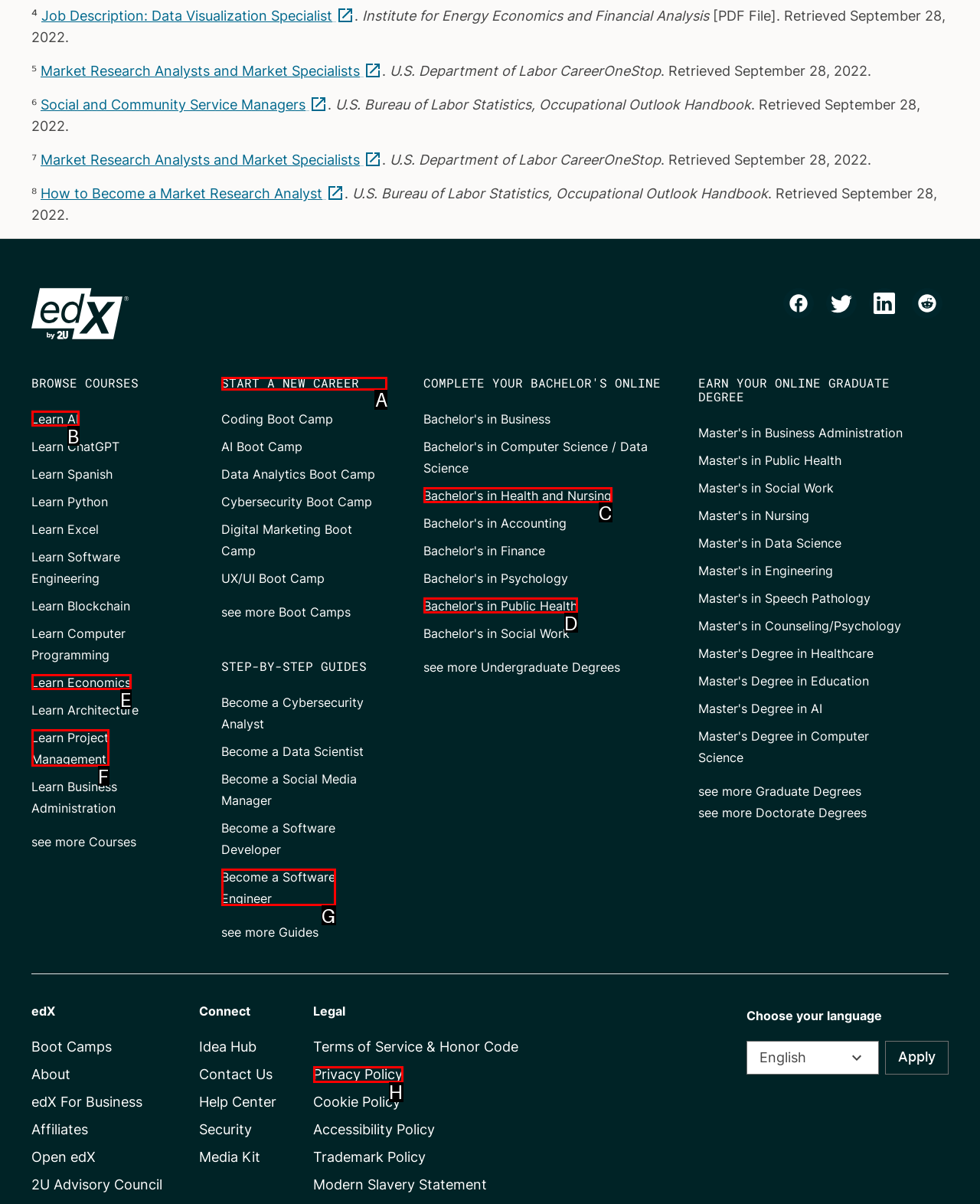Please indicate which HTML element to click in order to fulfill the following task: Start a new career Respond with the letter of the chosen option.

A